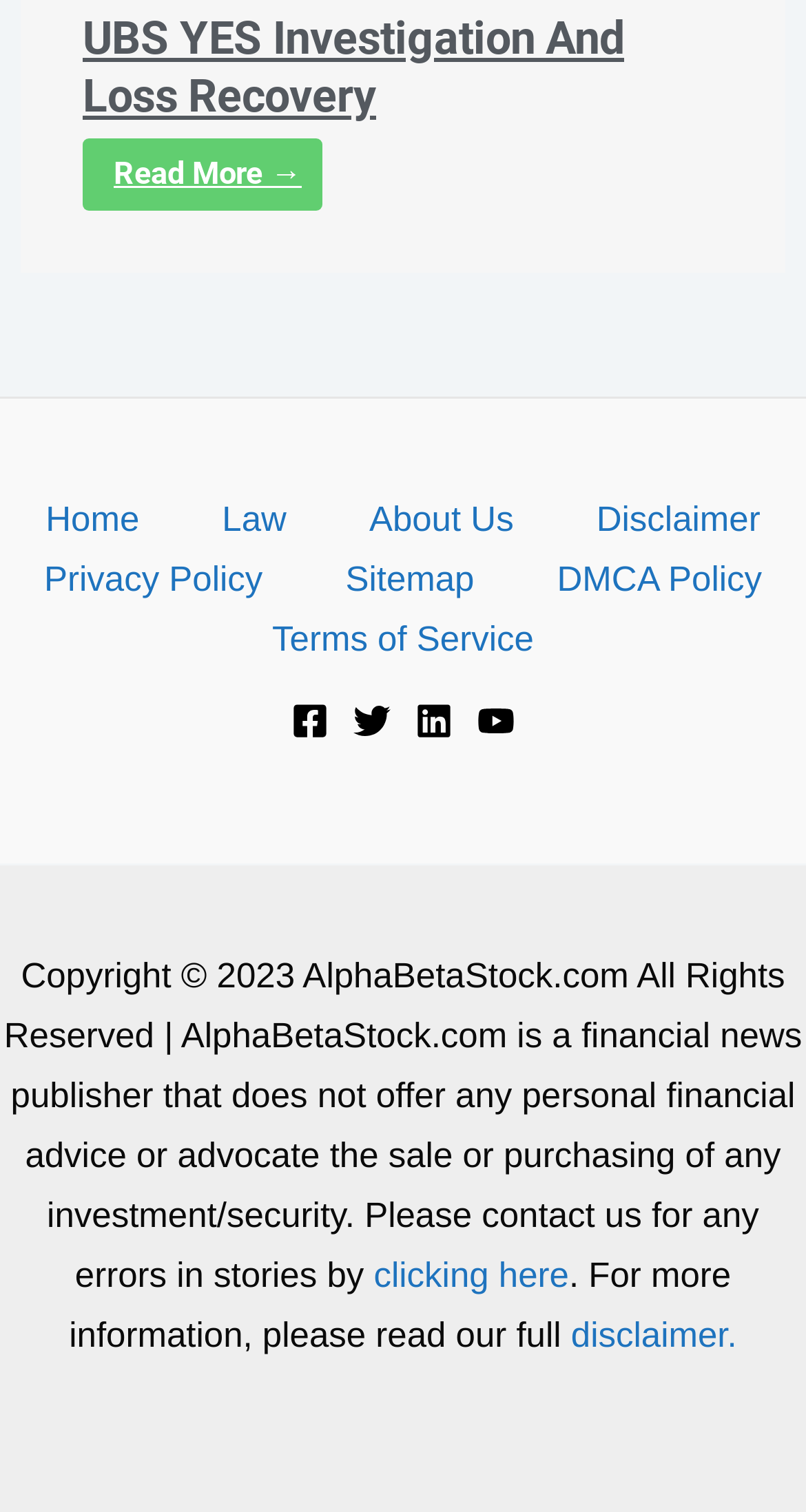How many social media links are present in the footer?
Give a detailed explanation using the information visible in the image.

In the footer section of the webpage, there are links to Facebook, Twitter, Linkedin, and YouTube, which are four social media platforms.